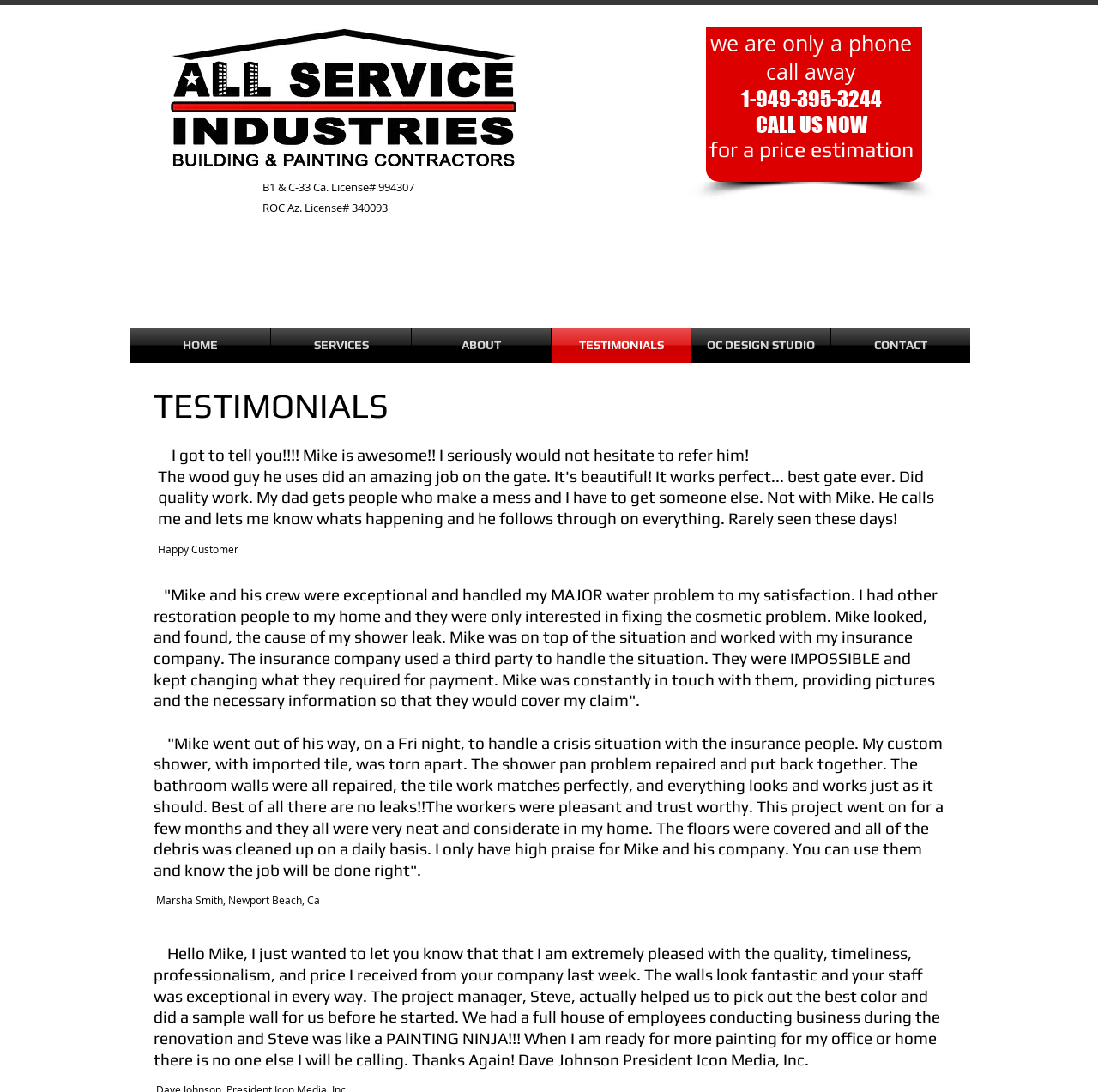Determine the bounding box coordinates of the UI element that matches the following description: "ABOUT". The coordinates should be four float numbers between 0 and 1 in the format [left, top, right, bottom].

[0.375, 0.3, 0.502, 0.332]